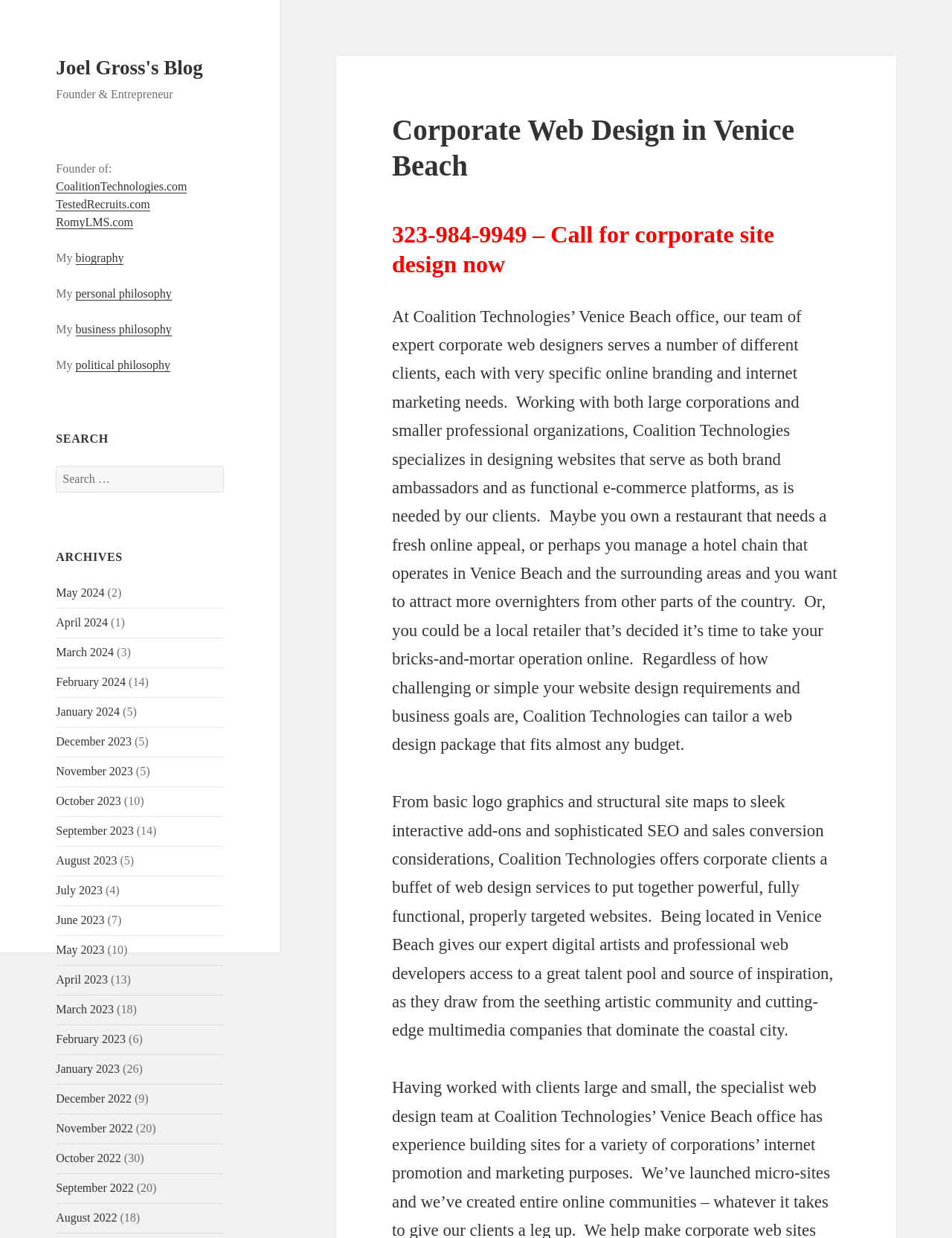What is the name of the founder of Coalition Technologies?
Please utilize the information in the image to give a detailed response to the question.

The name of the founder can be found in the link 'Joel Gross's Blog' which is located at the top of the page, below the main heading 'Corporate Web Design in Venice Beach'.